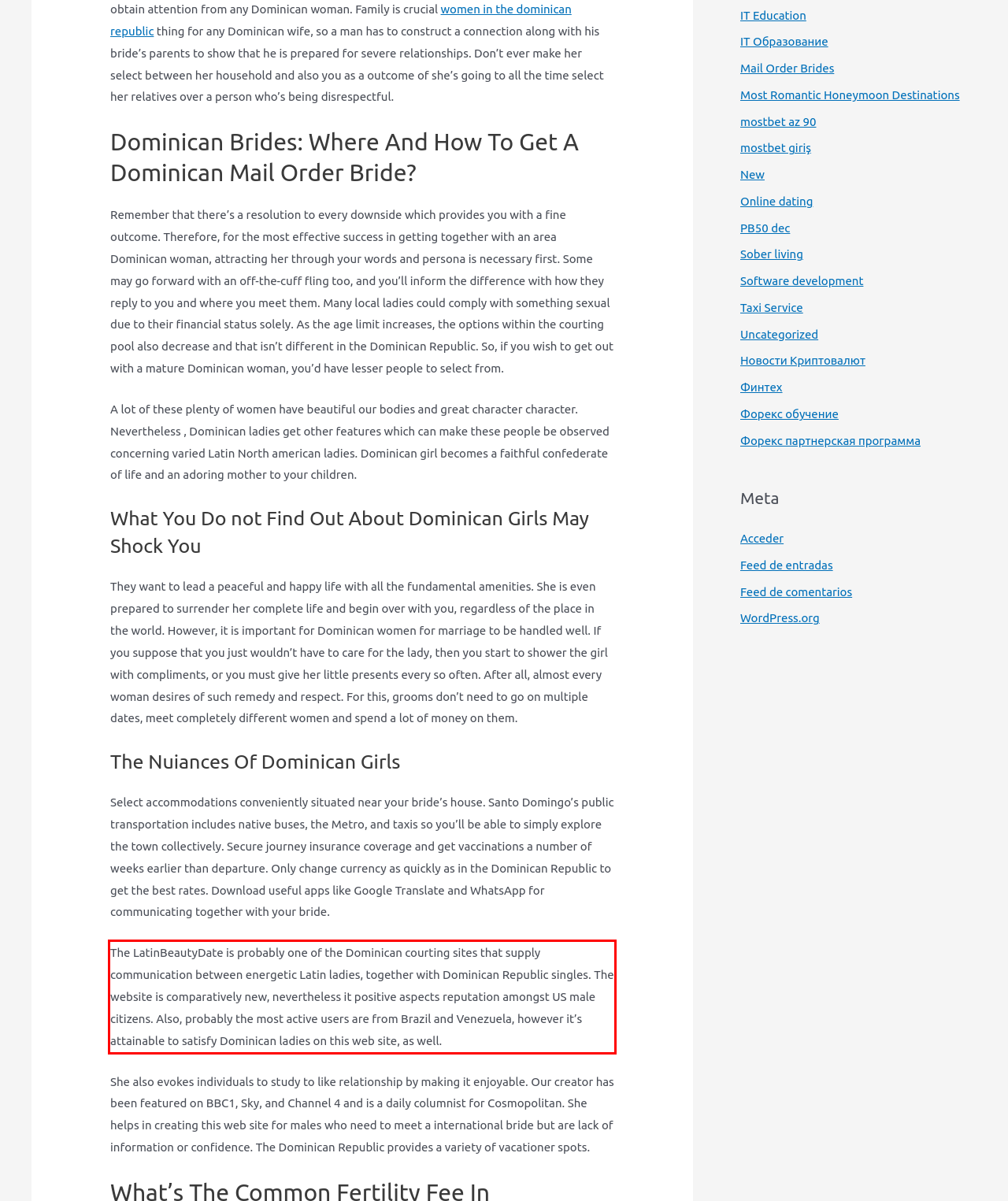Analyze the screenshot of a webpage where a red rectangle is bounding a UI element. Extract and generate the text content within this red bounding box.

The LatinBeautyDate is probably one of the Dominican courting sites that supply communication between energetic Latin ladies, together with Dominican Republic singles. The website is comparatively new, nevertheless it positive aspects reputation amongst US male citizens. Also, probably the most active users are from Brazil and Venezuela, however it’s attainable to satisfy Dominican ladies on this web site, as well.